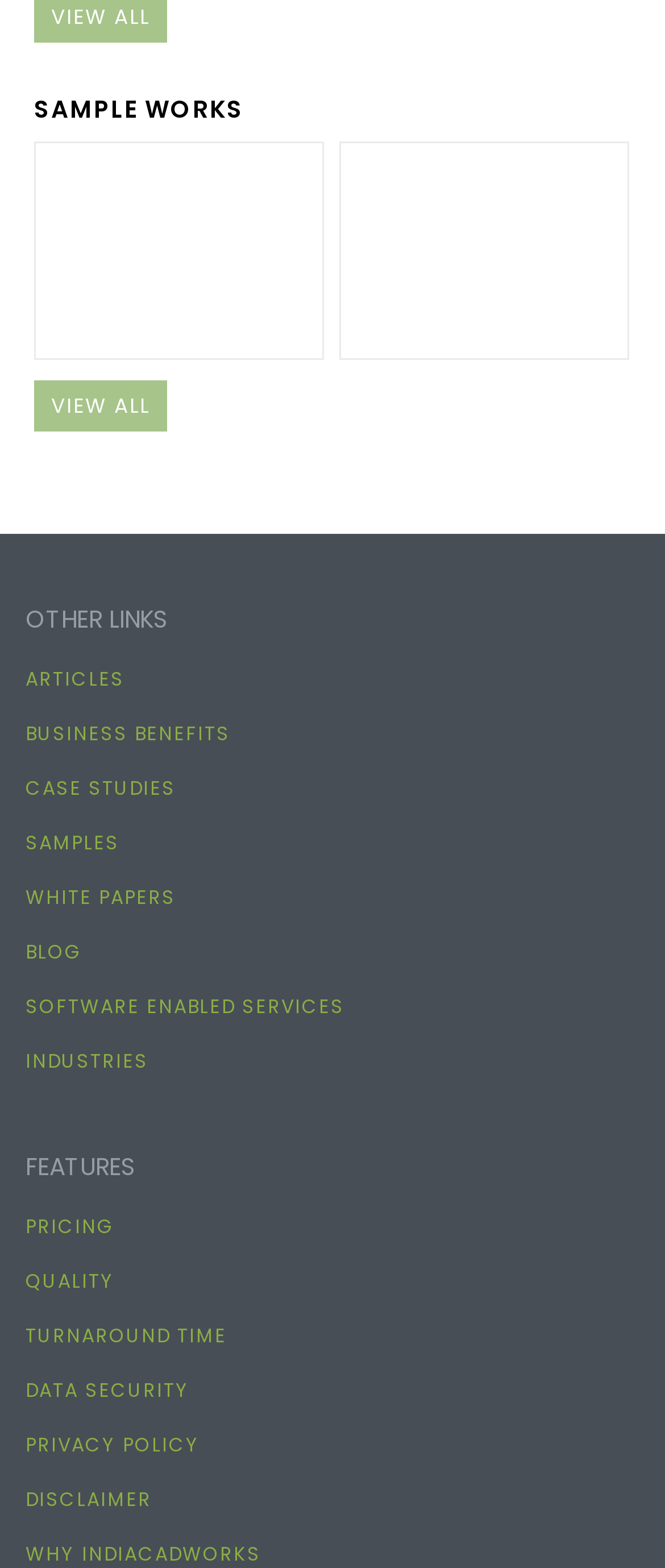Identify the bounding box coordinates of the region that needs to be clicked to carry out this instruction: "read articles". Provide these coordinates as four float numbers ranging from 0 to 1, i.e., [left, top, right, bottom].

[0.038, 0.424, 0.187, 0.442]